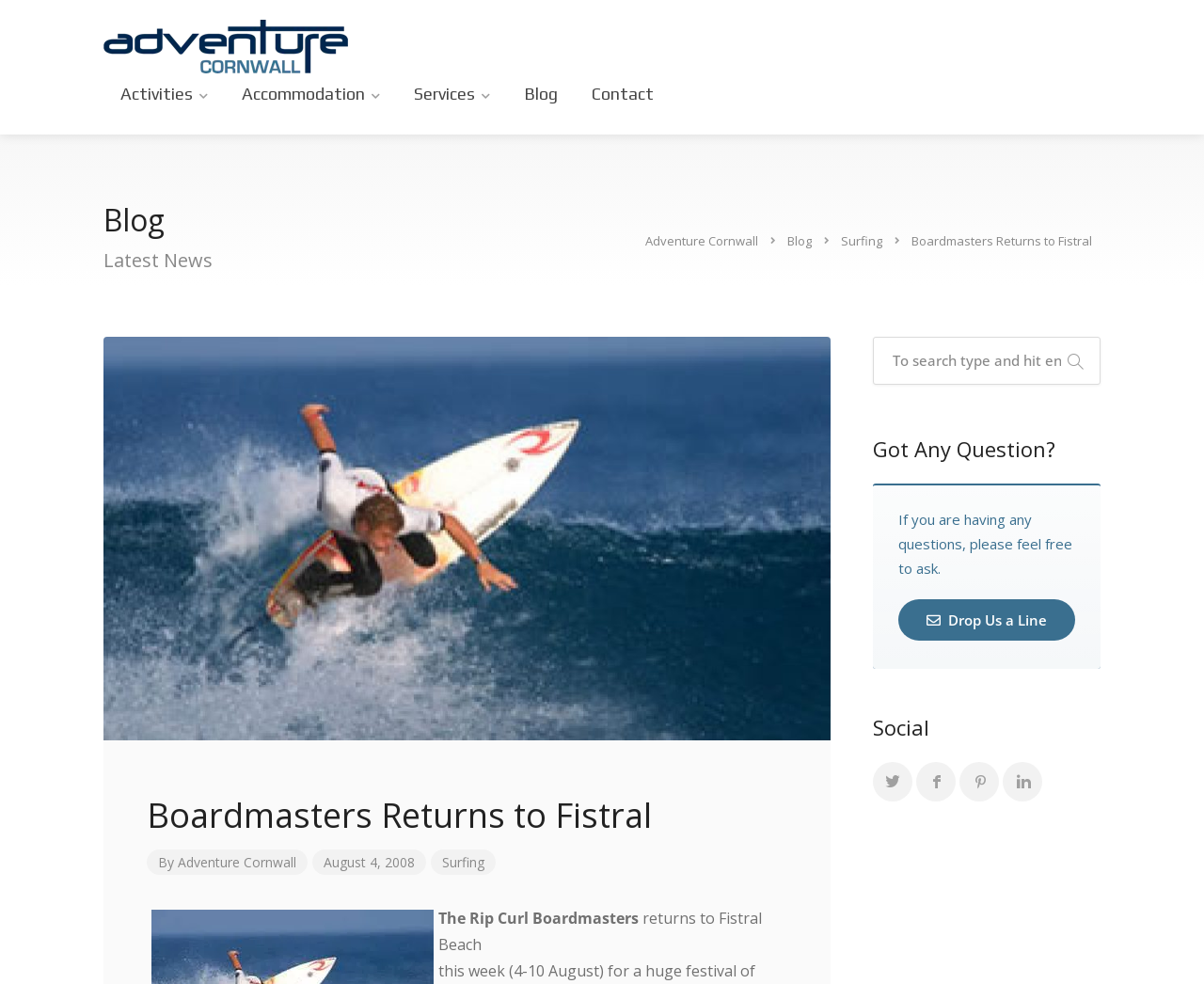Please identify the bounding box coordinates of the region to click in order to complete the given instruction: "Check out the surfing page". The coordinates should be four float numbers between 0 and 1, i.e., [left, top, right, bottom].

[0.698, 0.233, 0.735, 0.254]